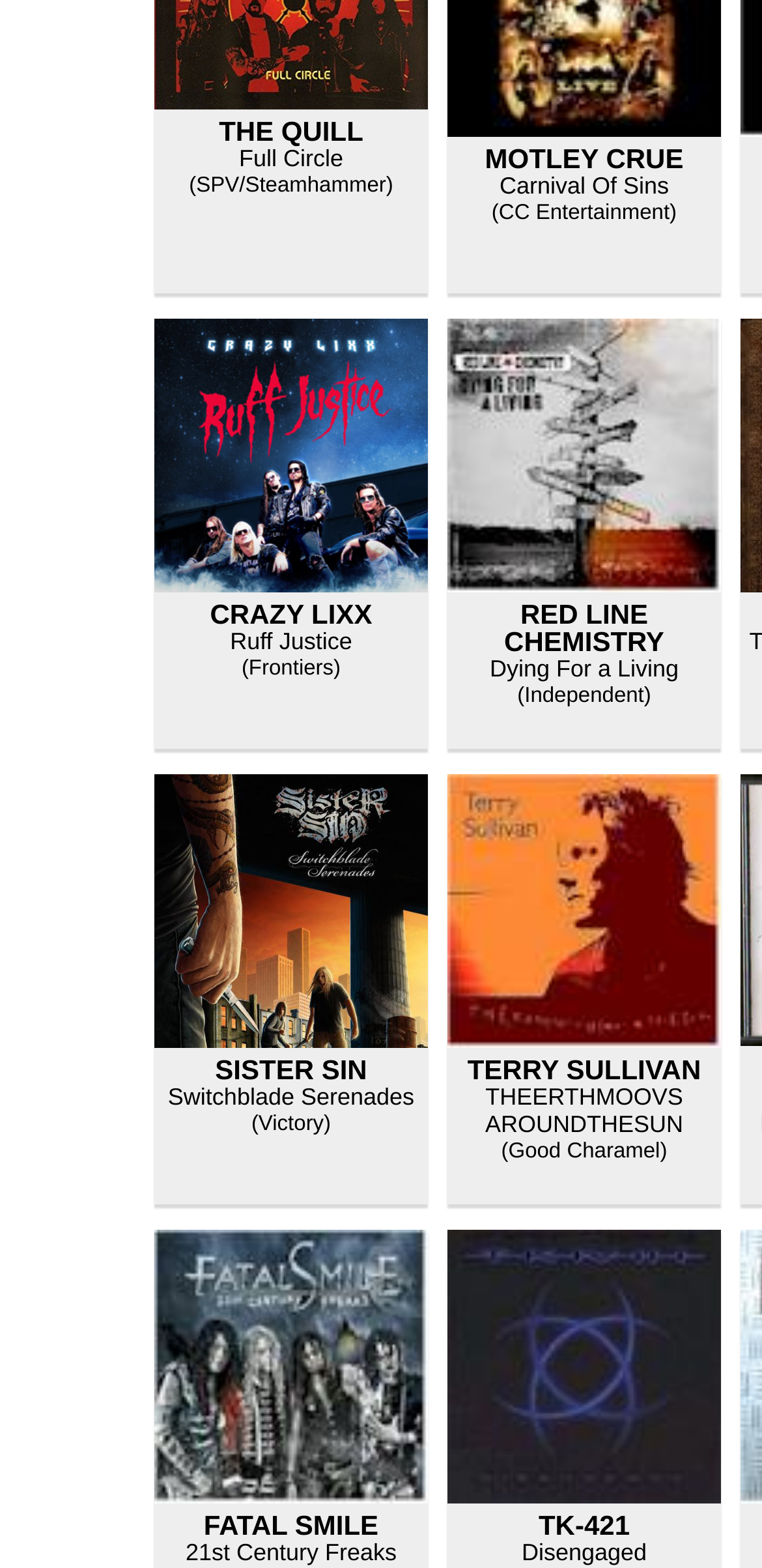Identify the bounding box for the element characterized by the following description: "21st Century Freaks".

[0.244, 0.981, 0.521, 0.999]